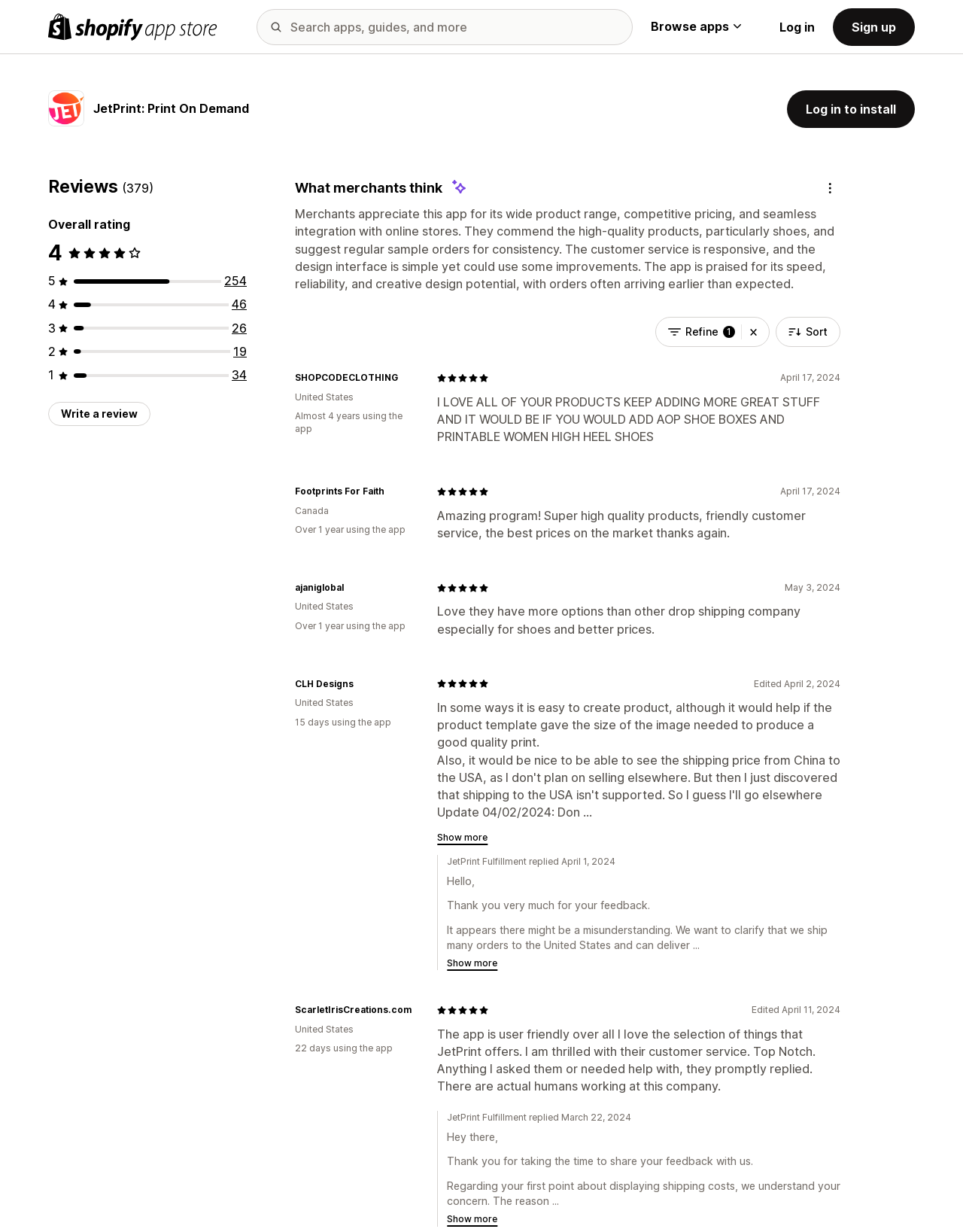Use a single word or phrase to answer the question: 
What is the name of the app?

JetPrint: Print On Demand